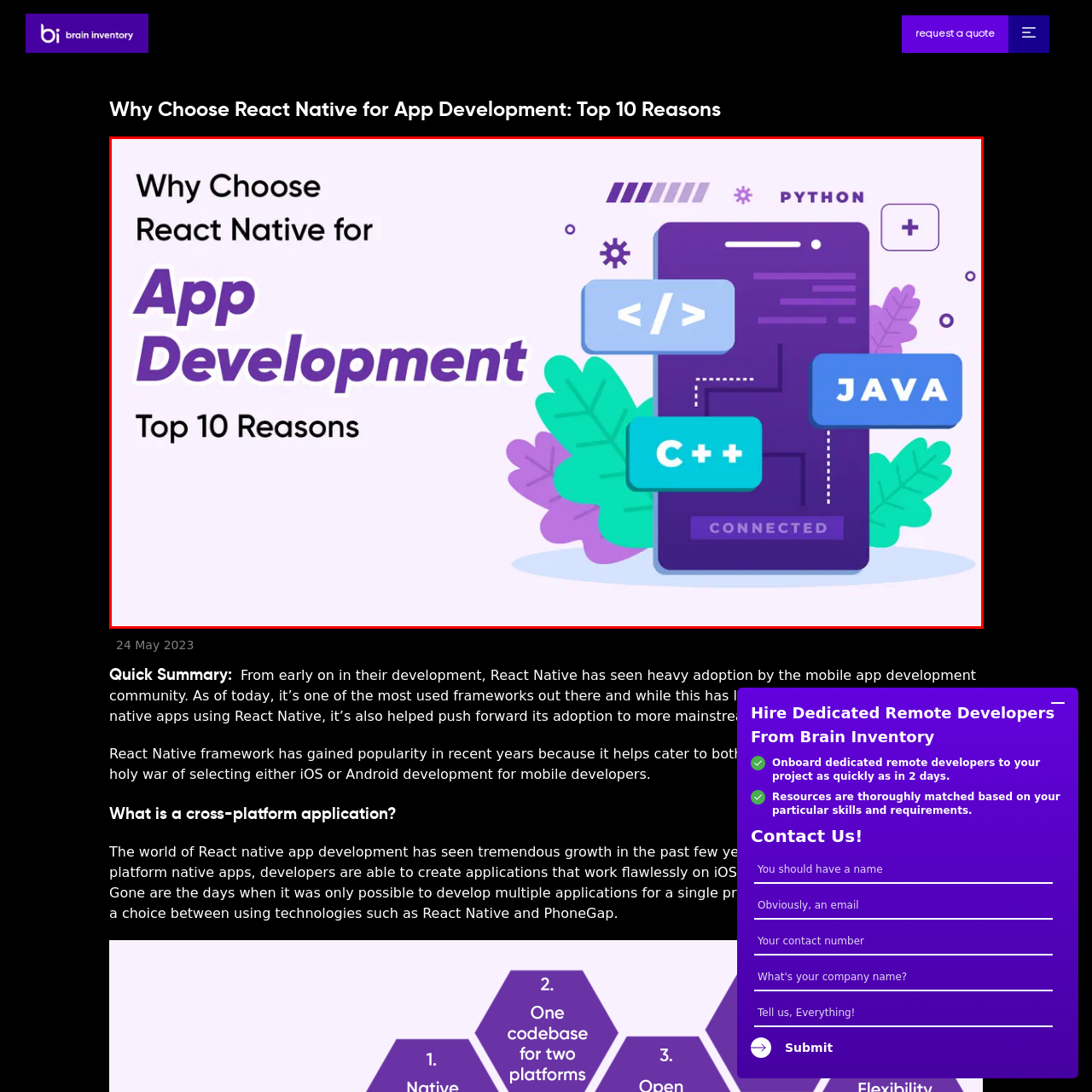What is highlighted in a vibrant purple hue?
Examine the image within the red bounding box and give a comprehensive response.

The text 'App Development' is highlighted in a vibrant purple hue, emphasizing its significance in the context of React Native and mobile app development.